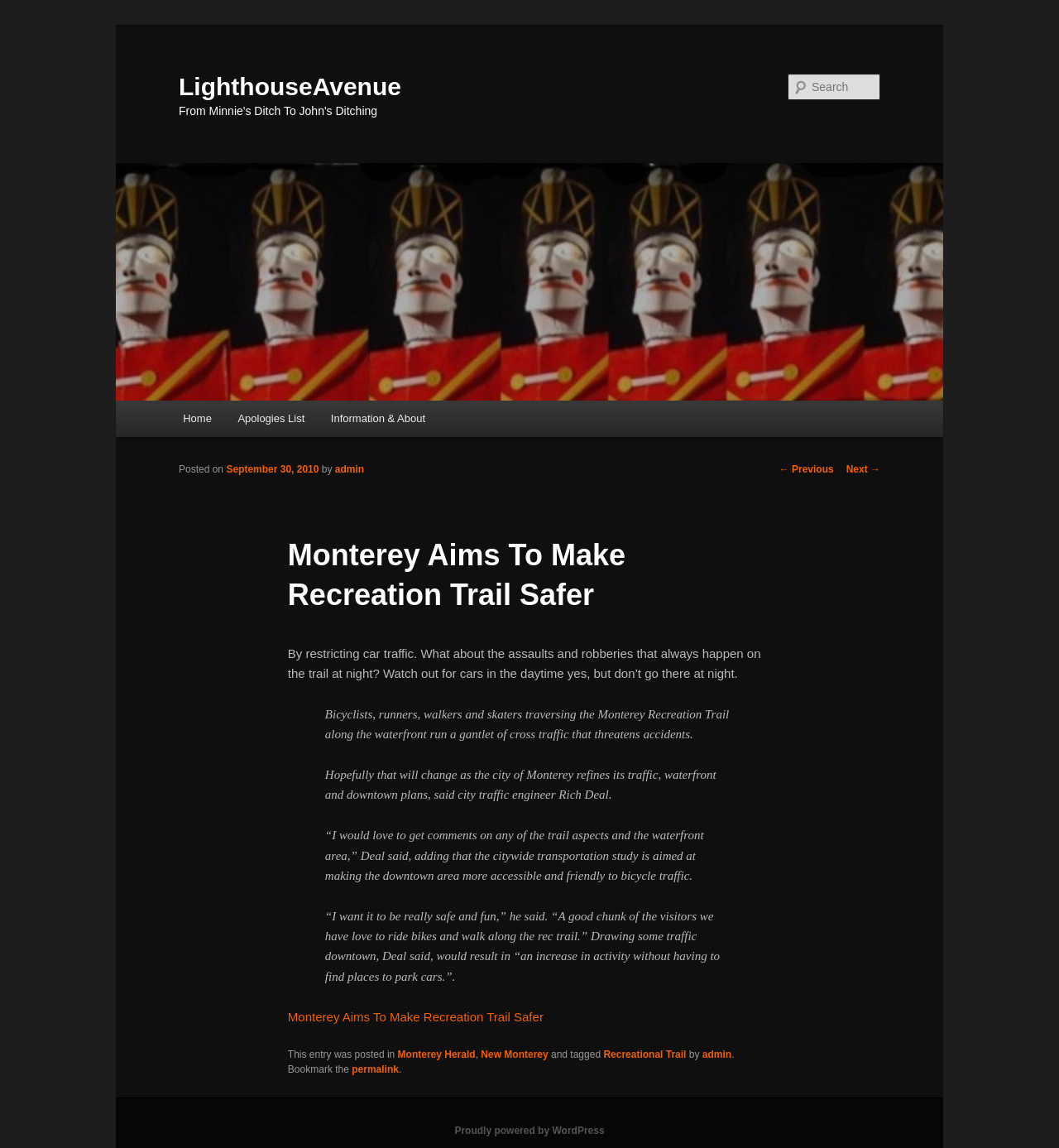Using the provided element description "September 30, 2010", determine the bounding box coordinates of the UI element.

[0.214, 0.404, 0.301, 0.414]